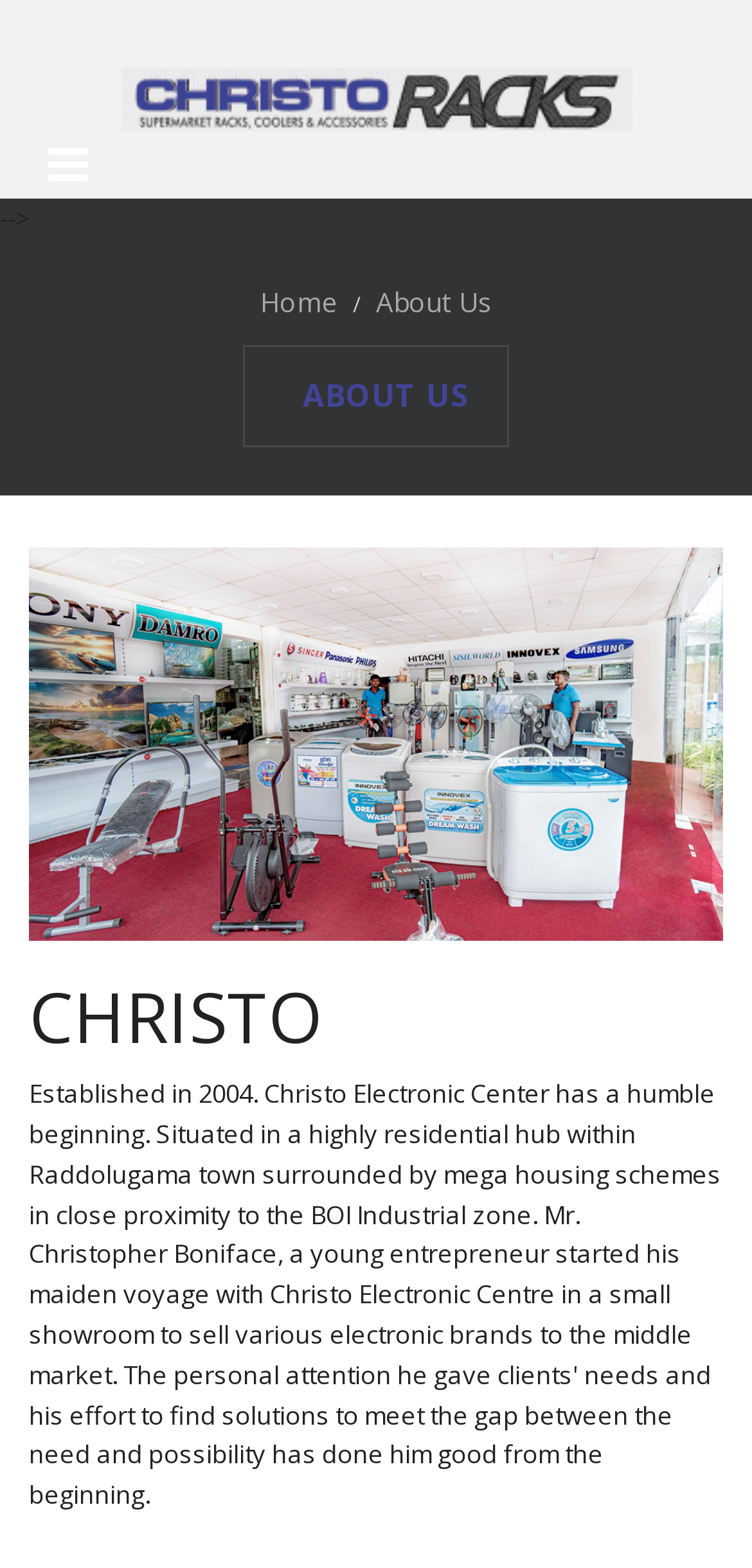Respond concisely with one word or phrase to the following query:
What is the logo of Christo Racks?

Christo Racks logo